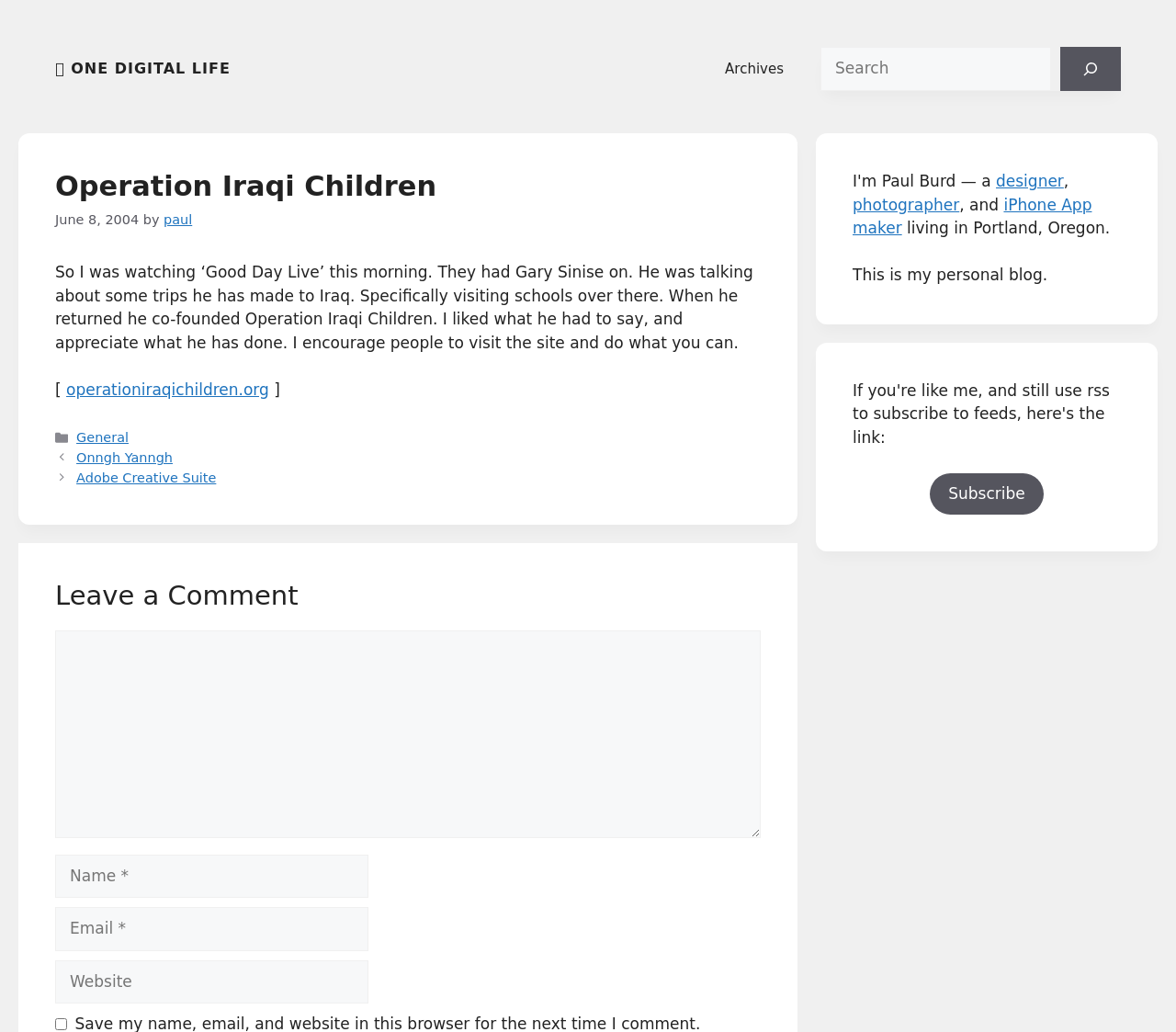Given the description of the UI element: "name="s" placeholder="Search"", predict the bounding box coordinates in the form of [left, top, right, bottom], with each value being a float between 0 and 1.

[0.698, 0.046, 0.894, 0.088]